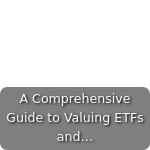What is the subject of financial analysis in the image?
Give a single word or phrase as your answer by examining the image.

ETFs